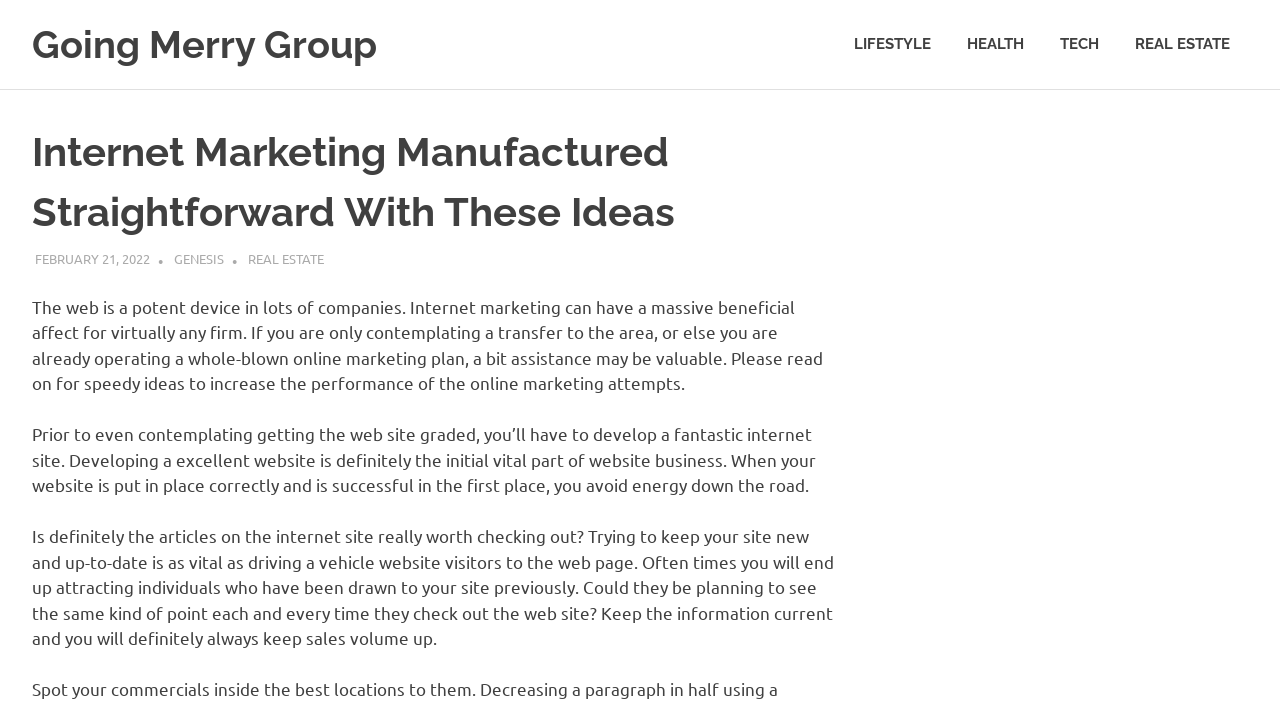Reply to the question below using a single word or brief phrase:
What is the first vital part of website business?

Developing a great website